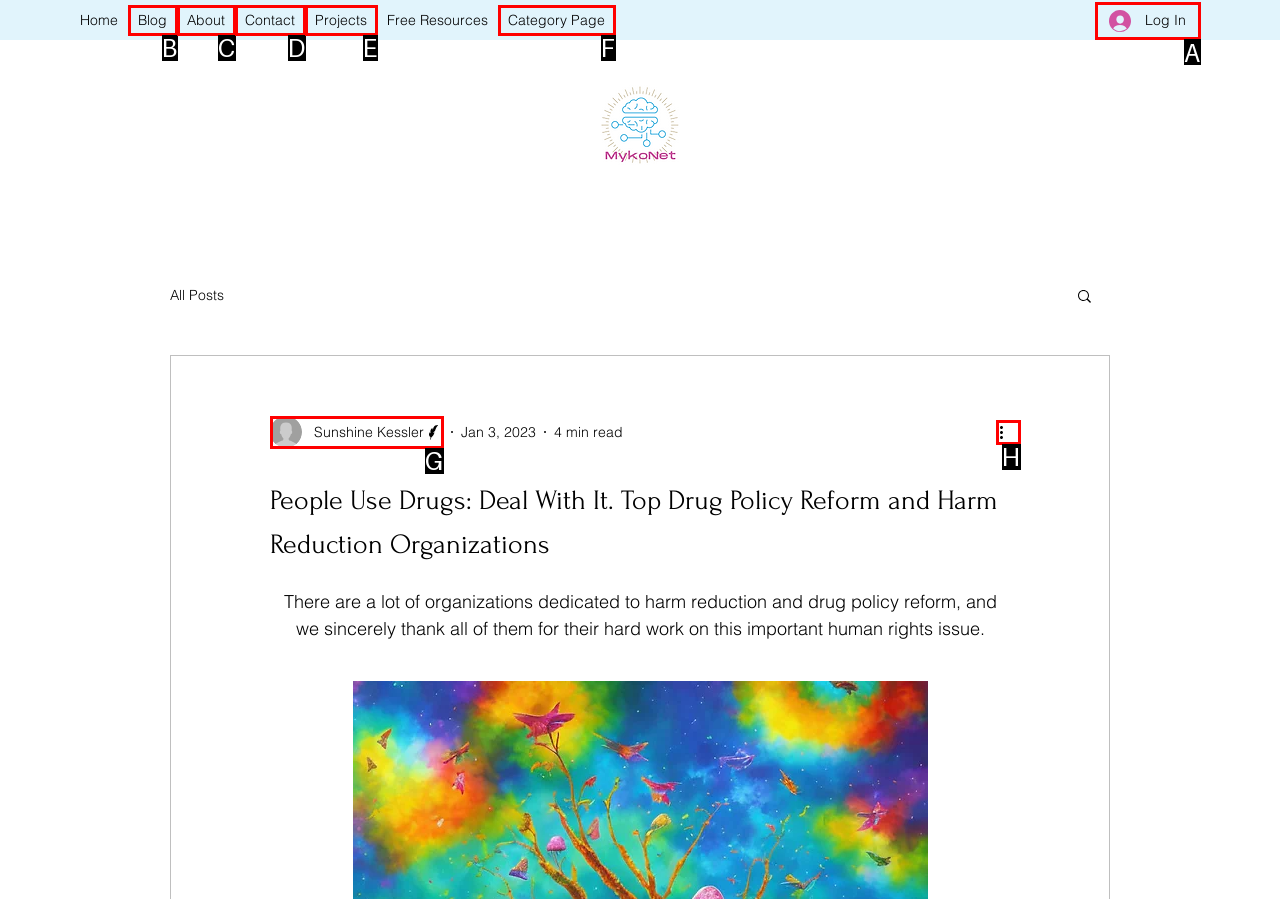Choose the option that best matches the description: Blog
Indicate the letter of the matching option directly.

B